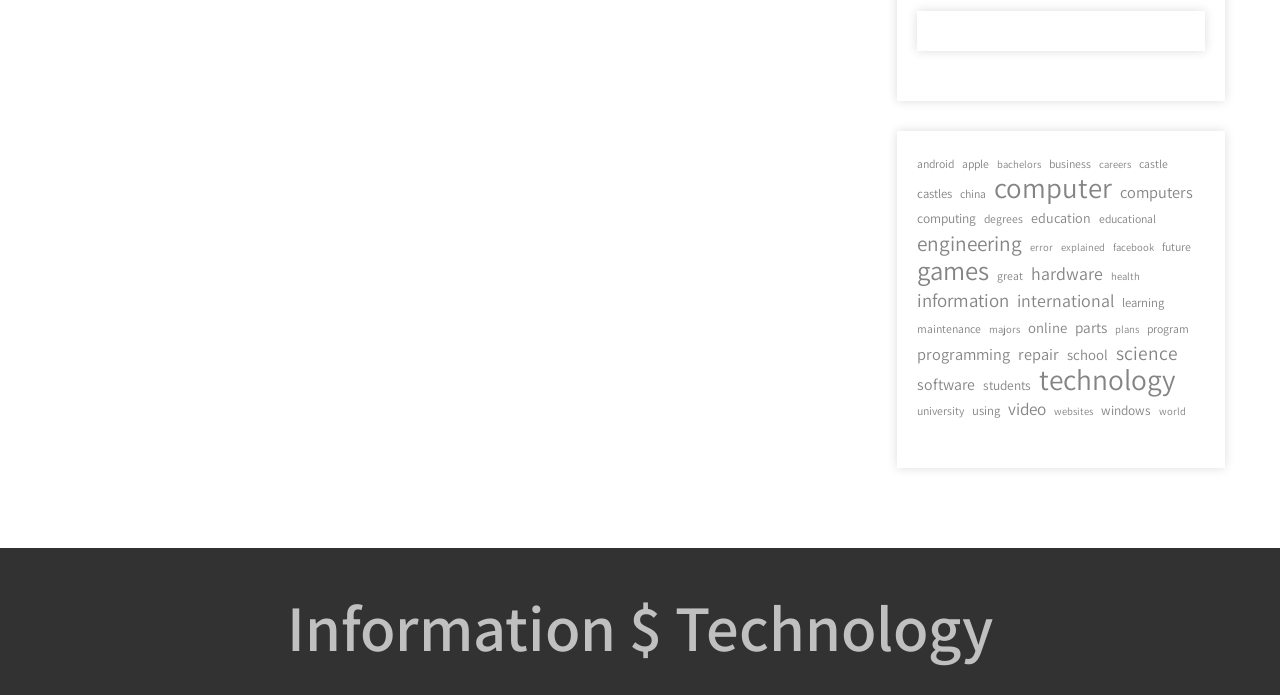Given the content of the image, can you provide a detailed answer to the question?
What is the title of the webpage section?

I looked at the StaticText element on the webpage and found the title of the webpage section, which is 'Information & Technology'.